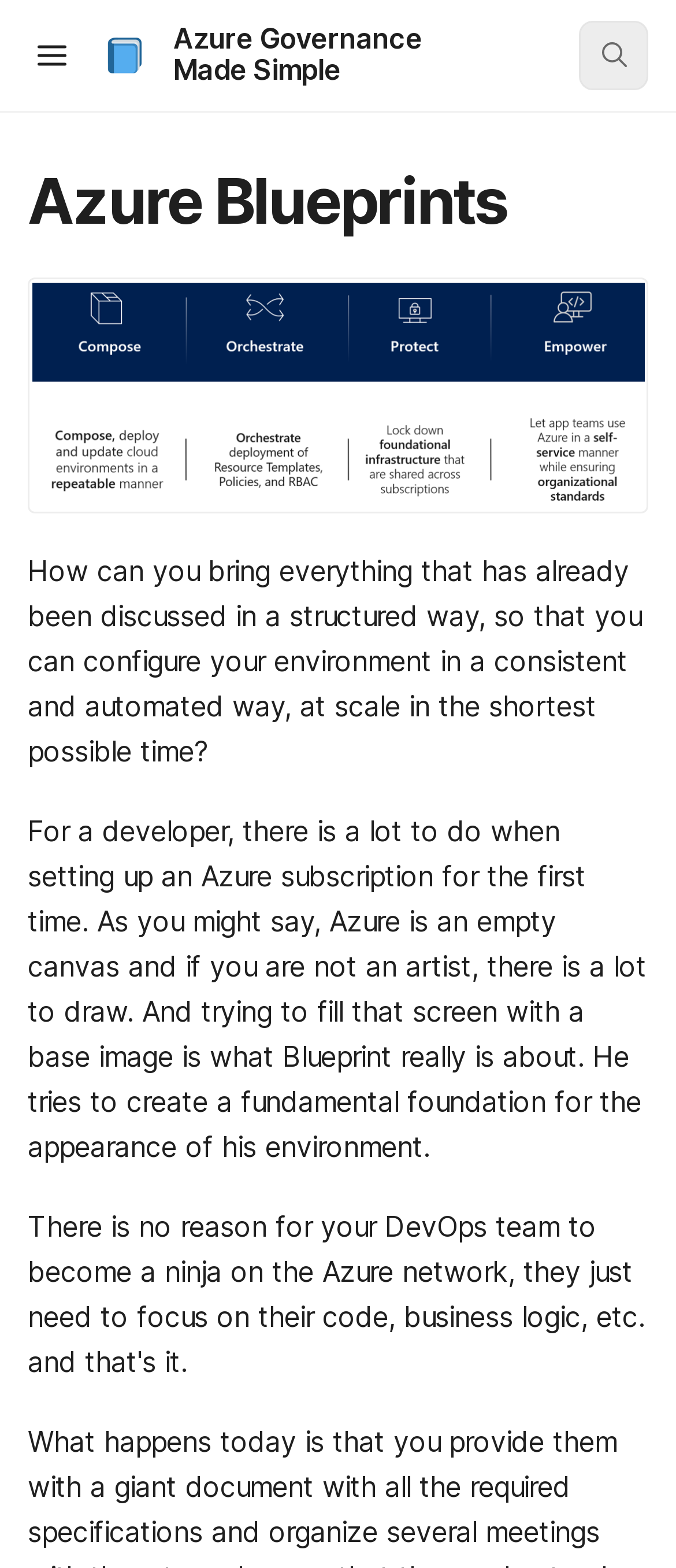What is the purpose of Azure Blueprints?
Answer the question with a detailed and thorough explanation.

Based on the webpage content, Azure Blueprints seem to be a tool that helps configure an Azure environment in a consistent and automated way, at scale in the shortest possible time. This is evident from the text that says 'How can you bring everything that has already been discussed in a structured way, so that you can configure your environment in a consistent and automated way, at scale in the shortest possible time?'.